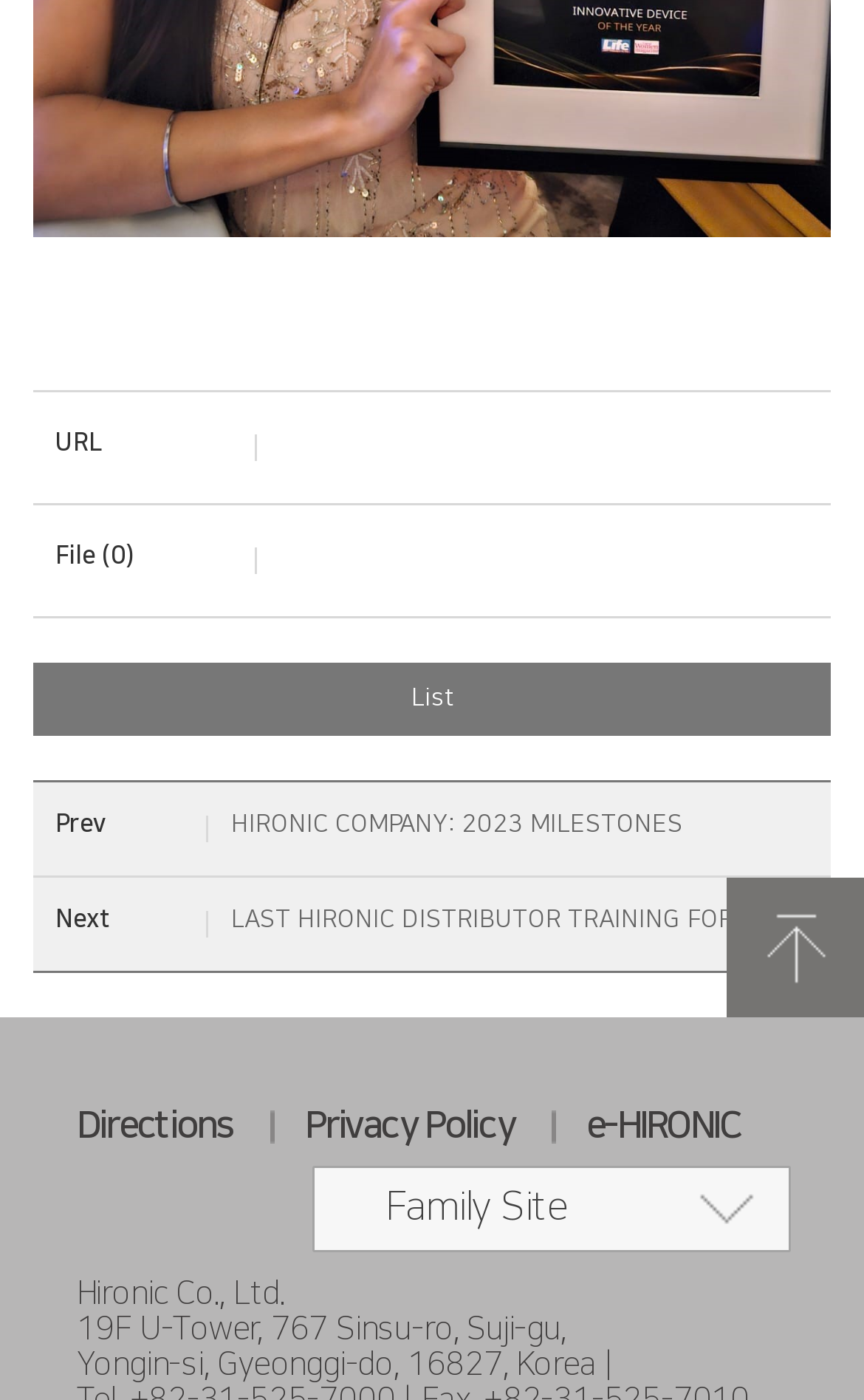What is the address of the company?
Please provide a comprehensive answer based on the contents of the image.

The company address is provided at the bottom of the webpage, where the static text elements with bounding box coordinates [0.088, 0.937, 0.655, 0.963] and [0.088, 0.963, 0.711, 0.988] contain the address information.